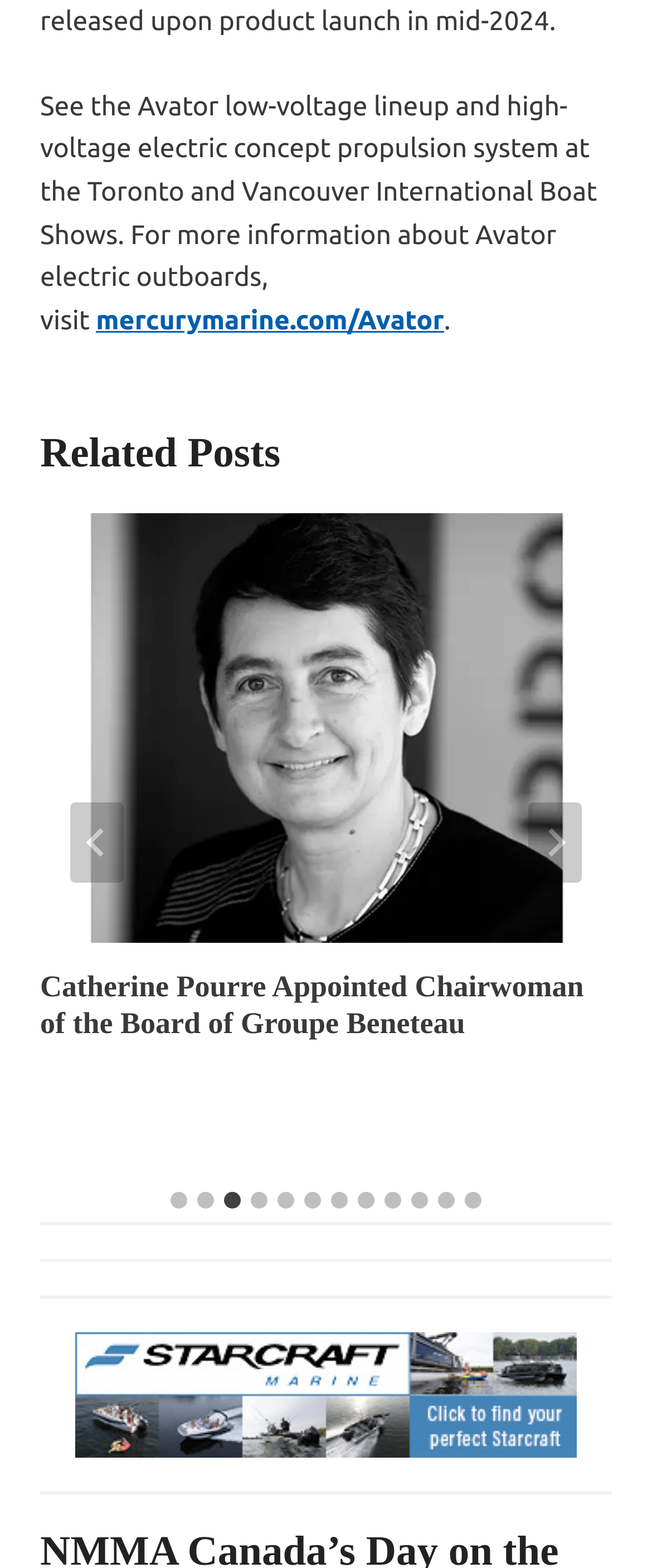Please give a succinct answer to the question in one word or phrase:
What is the purpose of the buttons 'Previous slide' and 'Next slide'?

To navigate the carousel